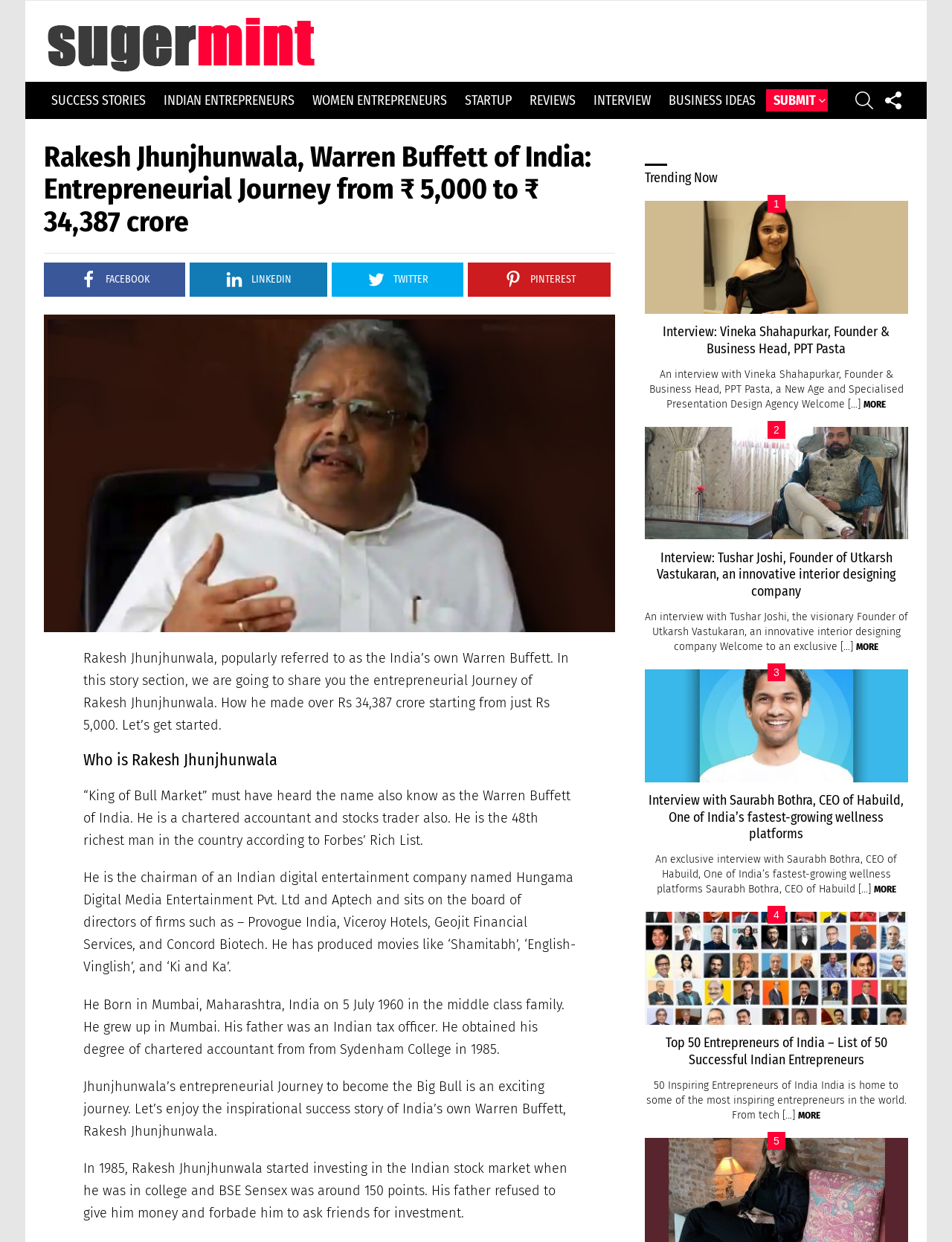Find the bounding box coordinates of the clickable area that will achieve the following instruction: "Click on the 'SUCCESS STORIES' link".

[0.046, 0.072, 0.161, 0.09]